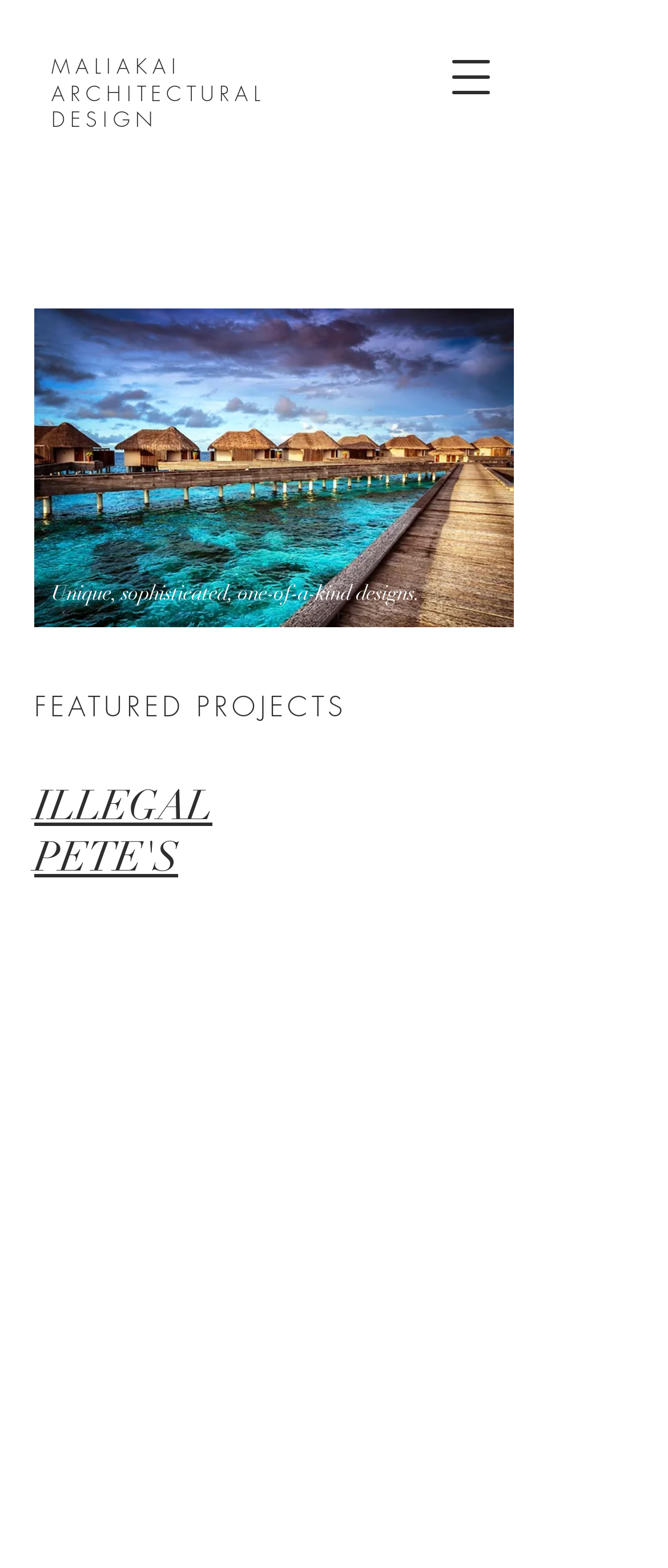Bounding box coordinates should be in the format (top-left x, top-left y, bottom-right x, bottom-right y) and all values should be floating point numbers between 0 and 1. Determine the bounding box coordinate for the UI element described as: MALIAKAI

[0.077, 0.033, 0.272, 0.051]